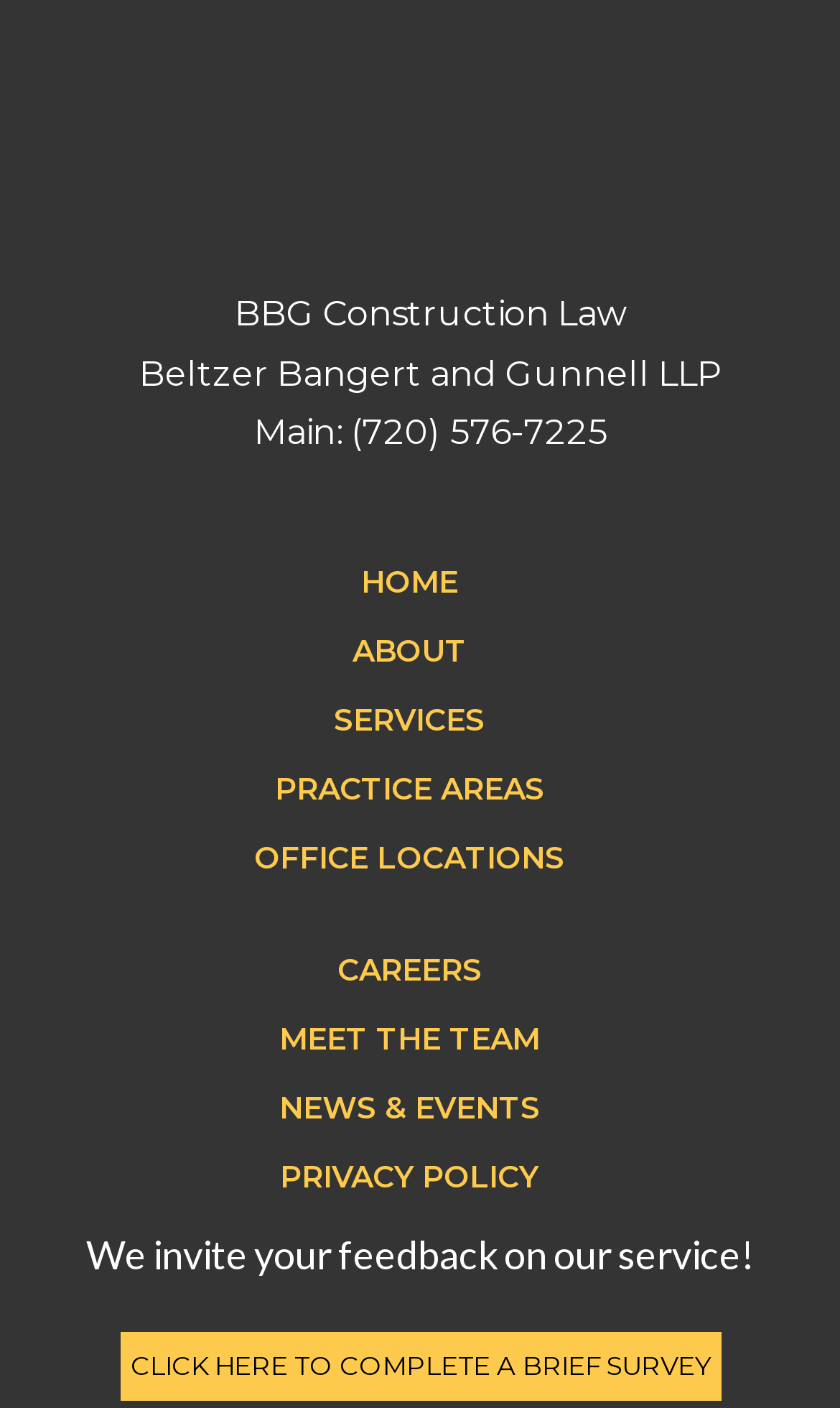Based on the image, provide a detailed response to the question:
How many links are in the main navigation menu?

The main navigation menu can be identified by the series of link elements located near the top of the webpage, which include 'HOME', 'ABOUT', 'SERVICES', 'PRACTICE AREAS', 'OFFICE LOCATIONS', 'CAREERS', 'MEET THE TEAM', and 'NEWS & EVENTS'. There are 8 links in total.